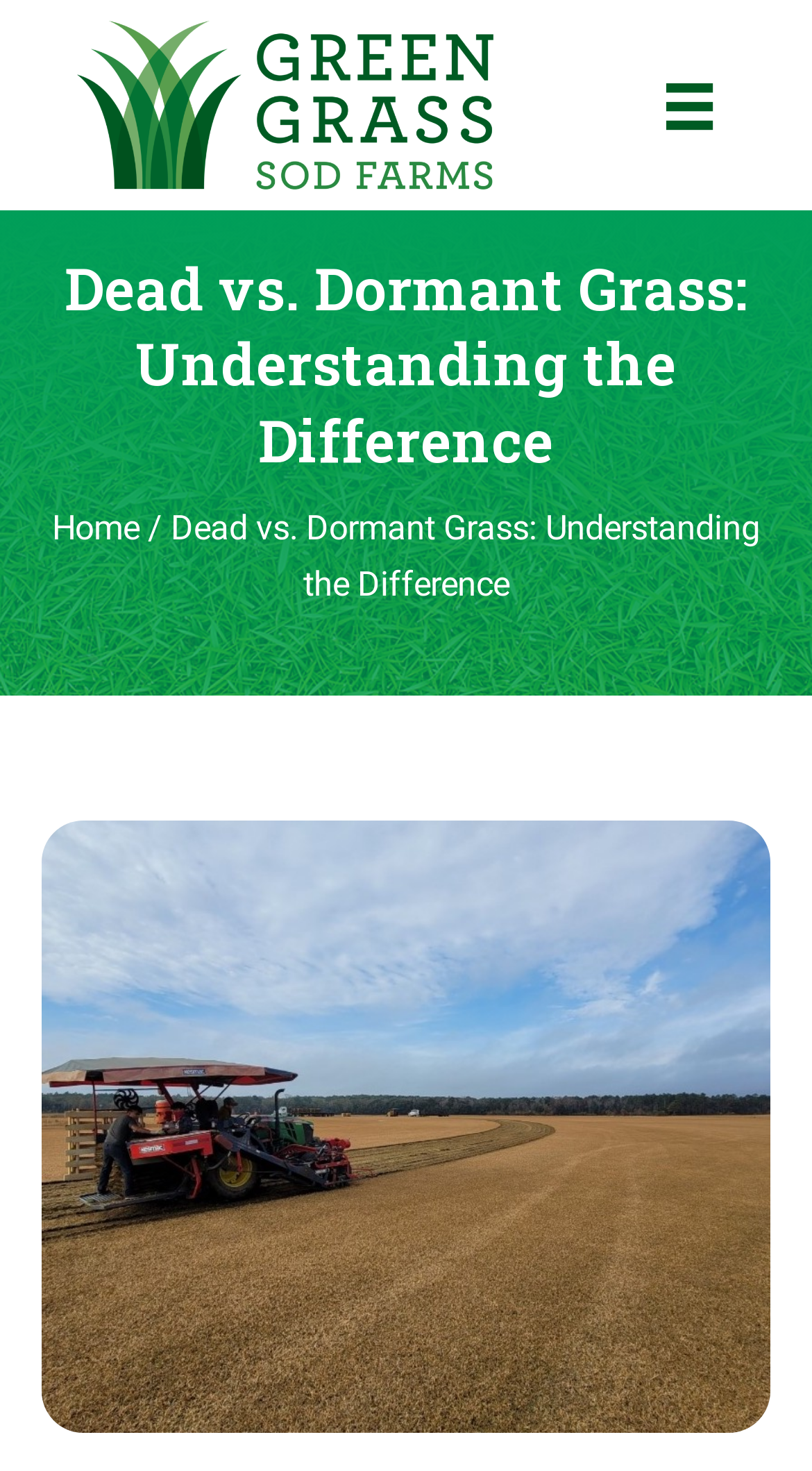Determine the bounding box coordinates for the HTML element described here: "Home".

[0.064, 0.345, 0.172, 0.372]